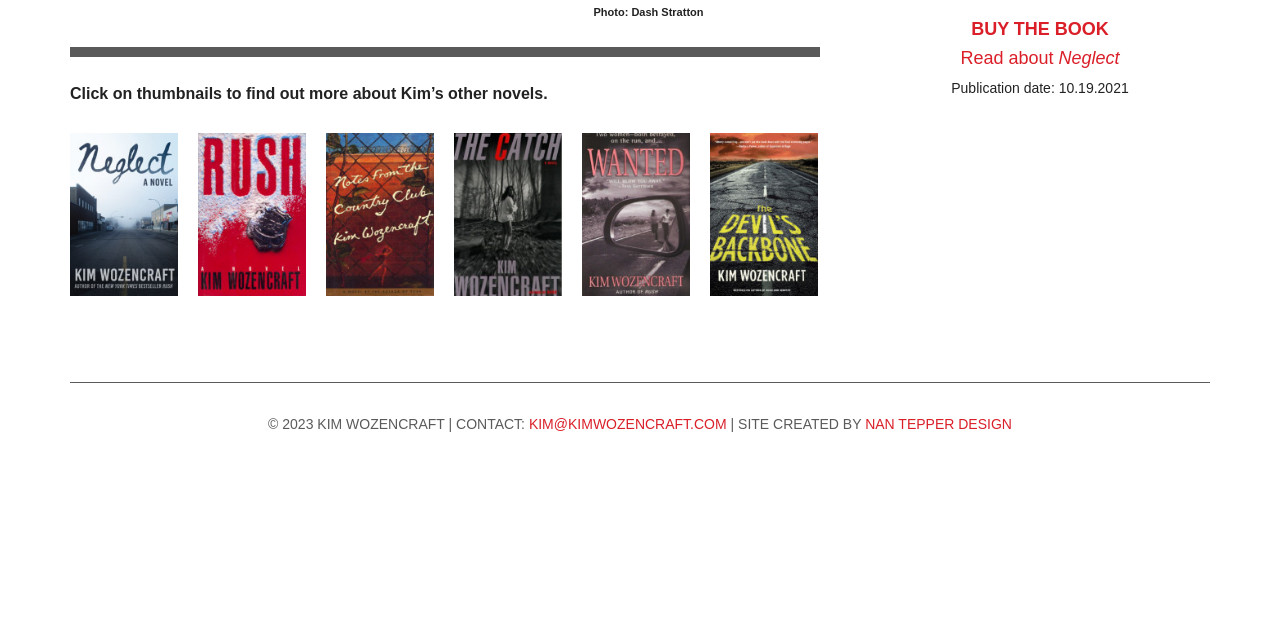Identify the bounding box coordinates for the UI element described by the following text: "Case Study". Provide the coordinates as four float numbers between 0 and 1, in the format [left, top, right, bottom].

None